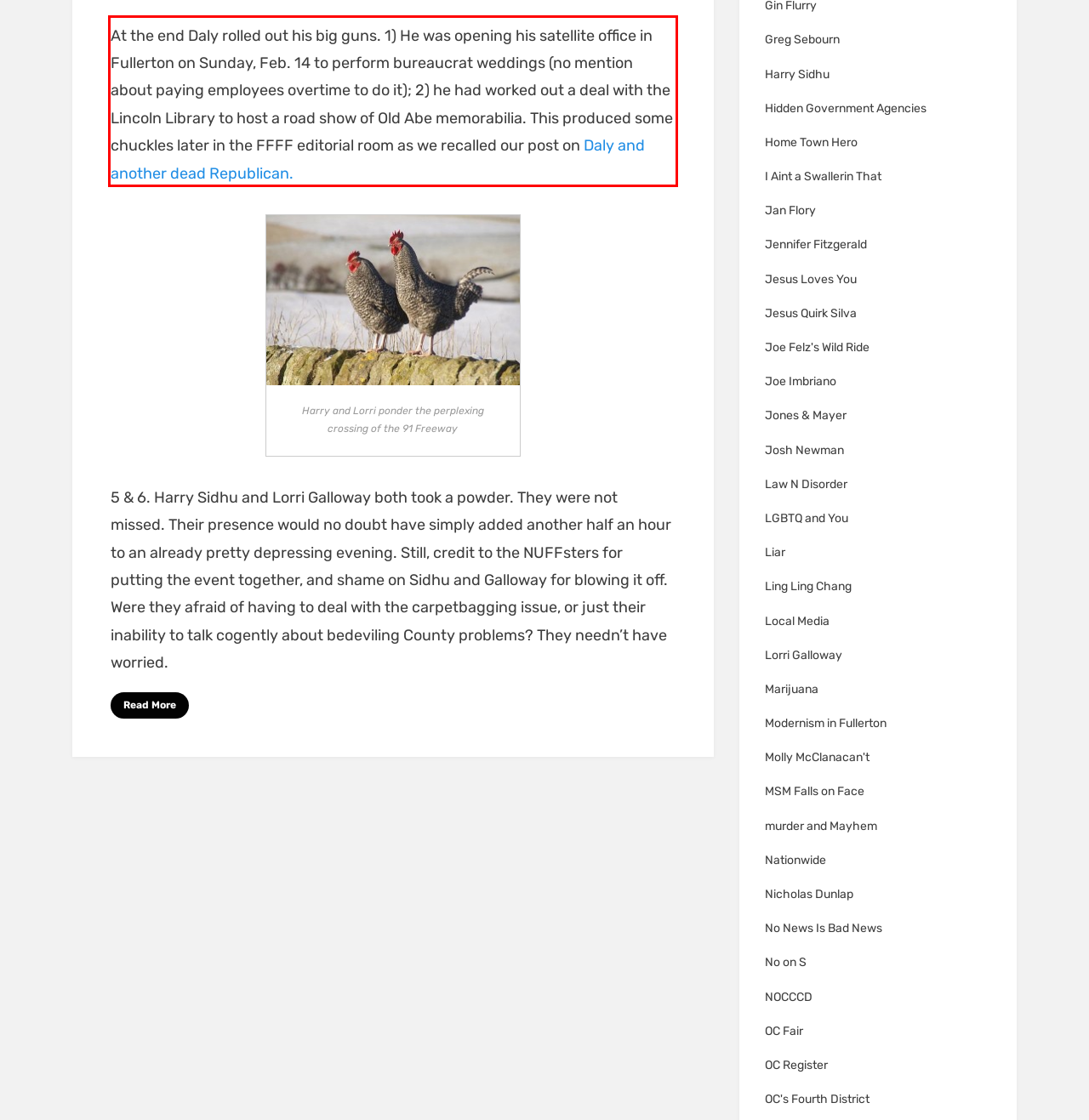Please identify the text within the red rectangular bounding box in the provided webpage screenshot.

At the end Daly rolled out his big guns. 1) He was opening his satellite office in Fullerton on Sunday, Feb. 14 to perform bureaucrat weddings (no mention about paying employees overtime to do it); 2) he had worked out a deal with the Lincoln Library to host a road show of Old Abe memorabilia. This produced some chuckles later in the FFFF editorial room as we recalled our post on Daly and another dead Republican.